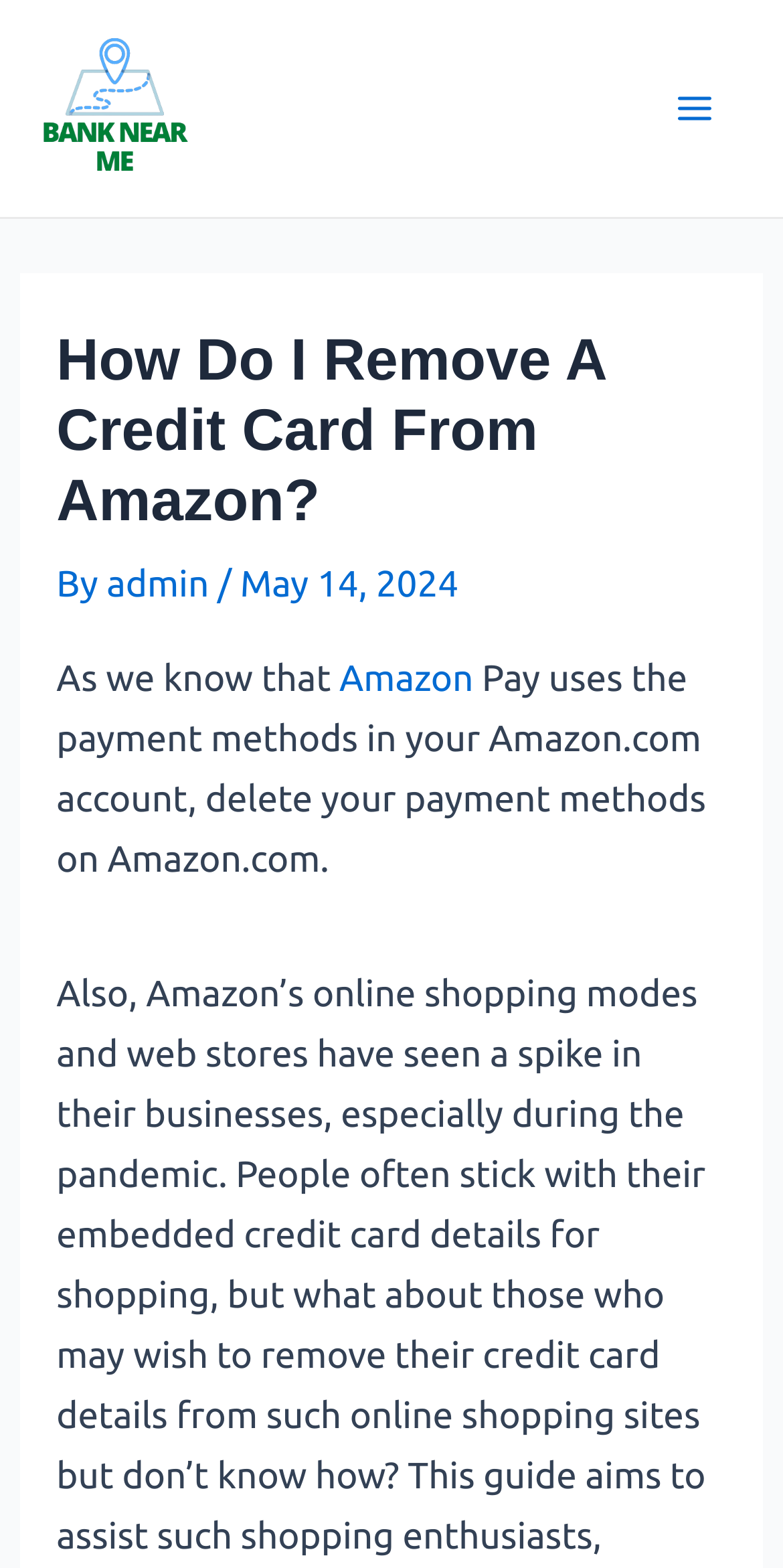Identify and provide the text content of the webpage's primary headline.

How Do I Remove A Credit Card From Amazon?